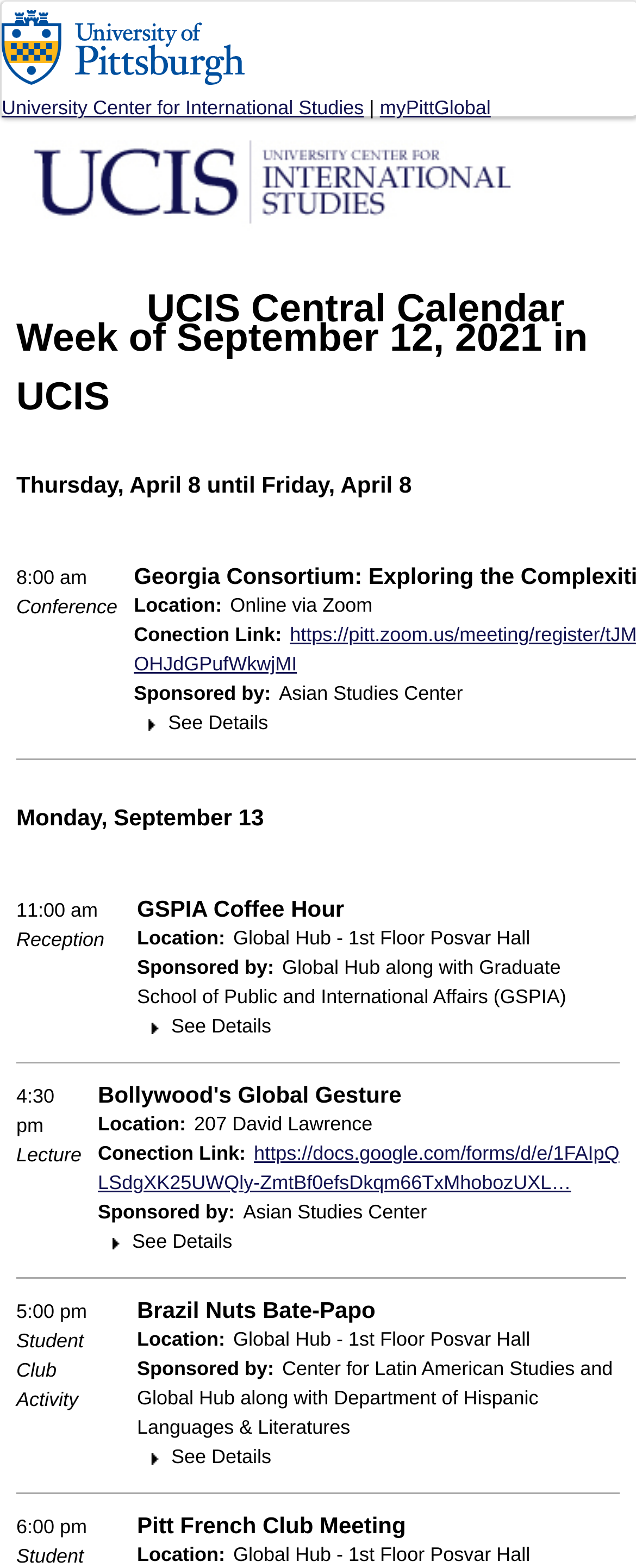What is the name of the university?
Use the image to give a comprehensive and detailed response to the question.

I inferred this answer by looking at the link 'University of Pittsburgh' with the image 'University of Pittsburgh' which suggests that it is the name of the university.